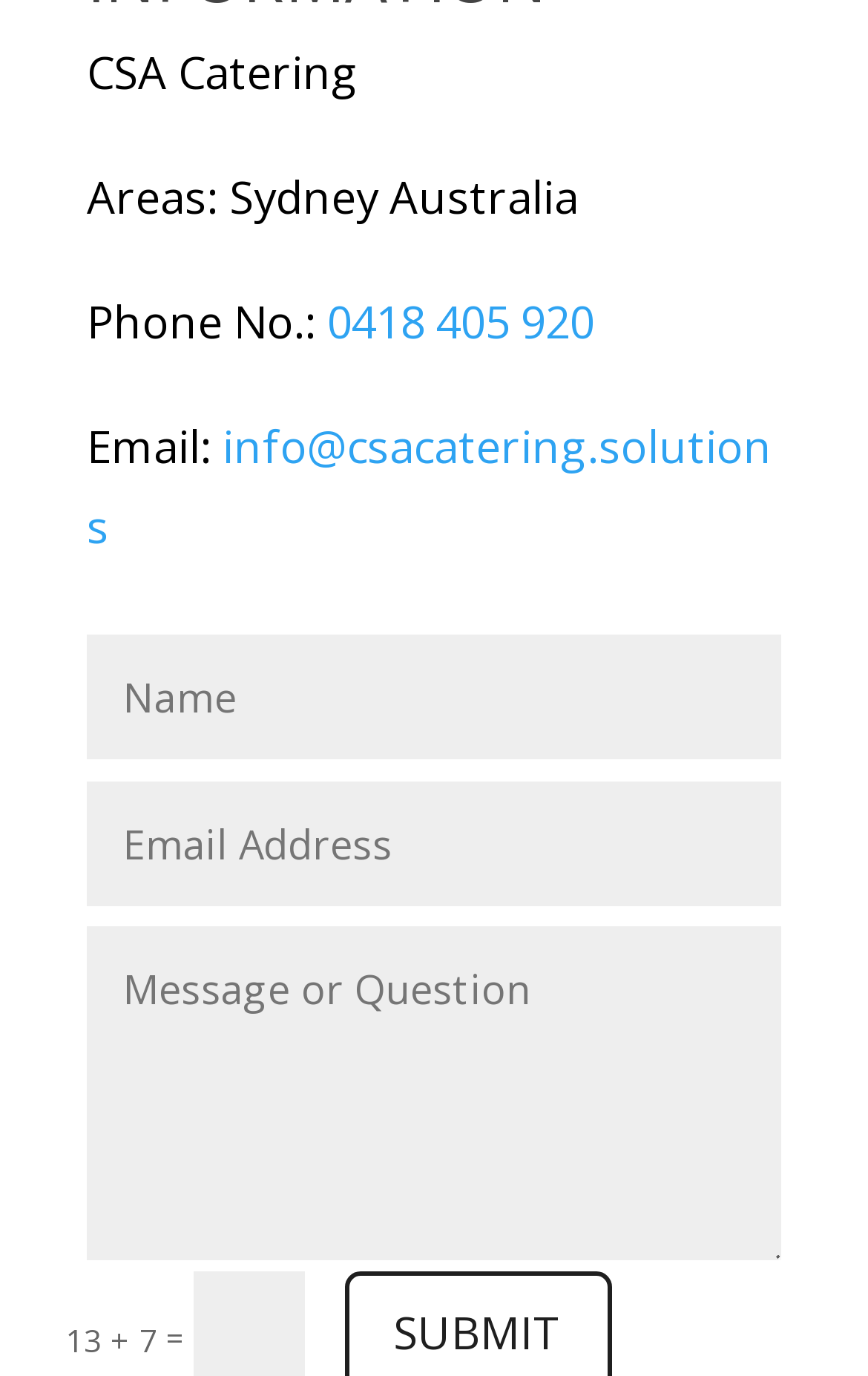What is the calculation shown at the bottom?
Based on the image, please offer an in-depth response to the question.

The calculation is obtained from the StaticText elements '13 + 7' and '=' at the bottom of the webpage, which suggests that the webpage may be used for some kind of calculation or form submission.